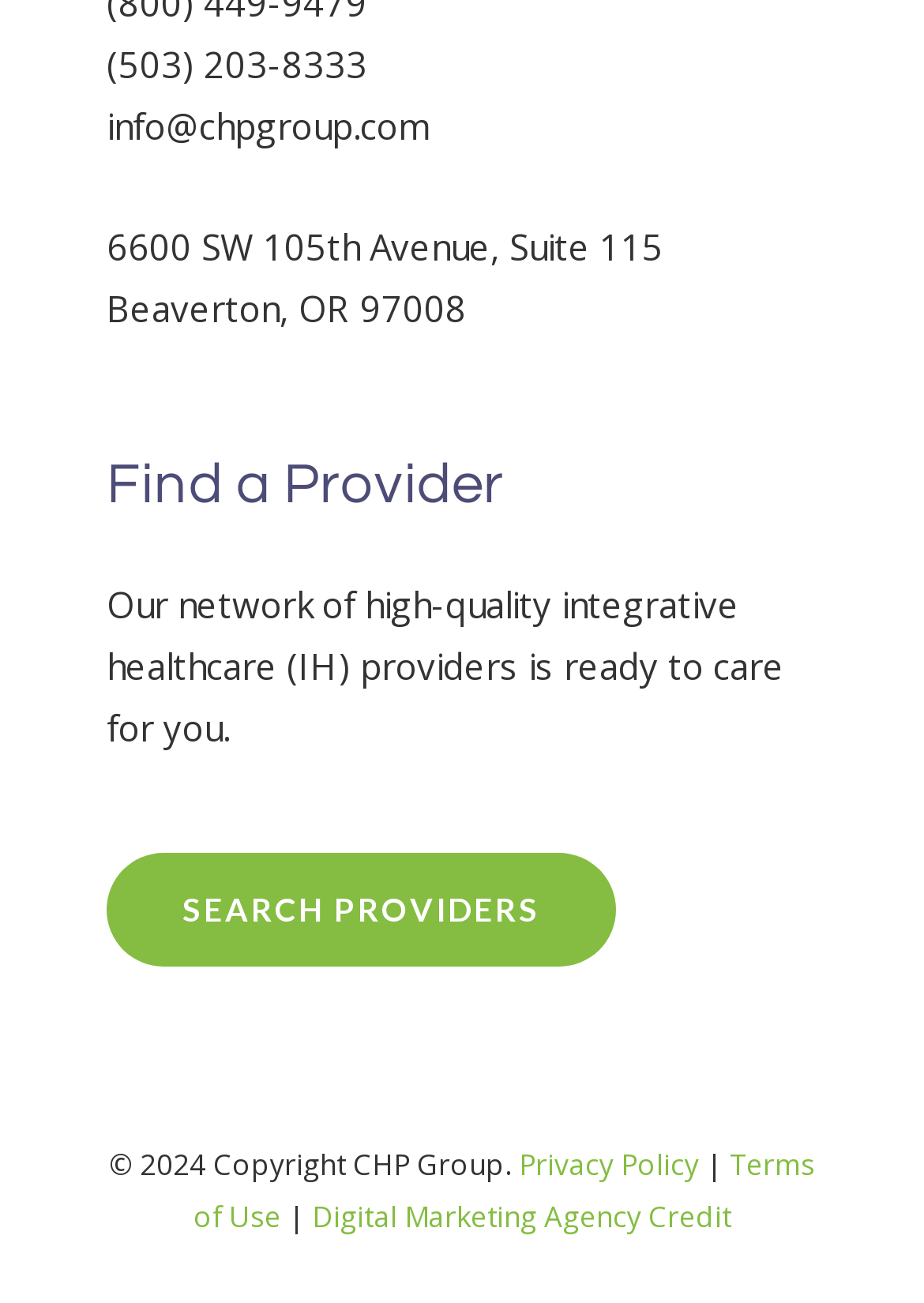Identify the bounding box coordinates for the UI element described by the following text: "Search Providers". Provide the coordinates as four float numbers between 0 and 1, in the format [left, top, right, bottom].

[0.115, 0.655, 0.667, 0.742]